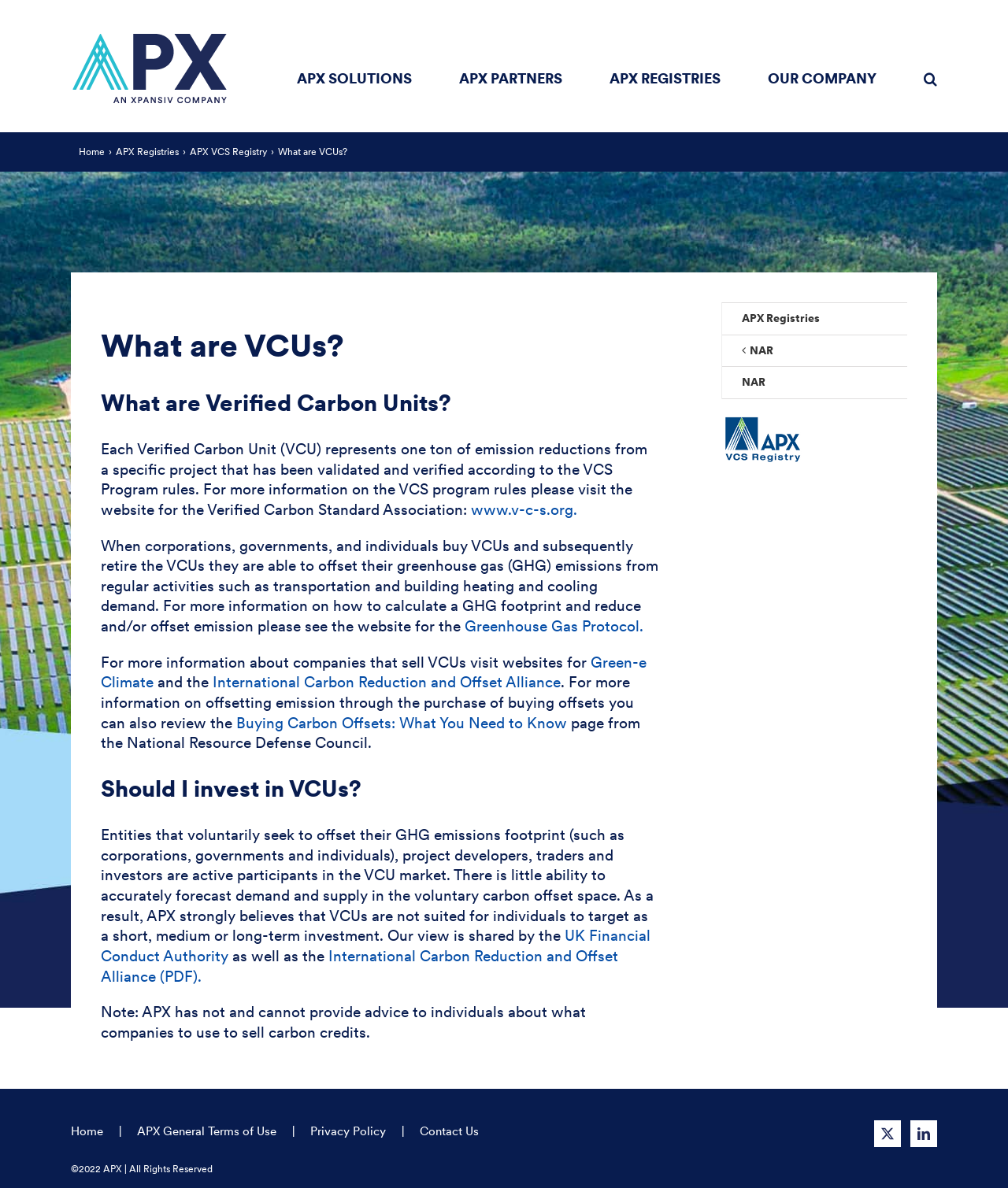Please find and generate the text of the main header of the webpage.

What are VCUs?